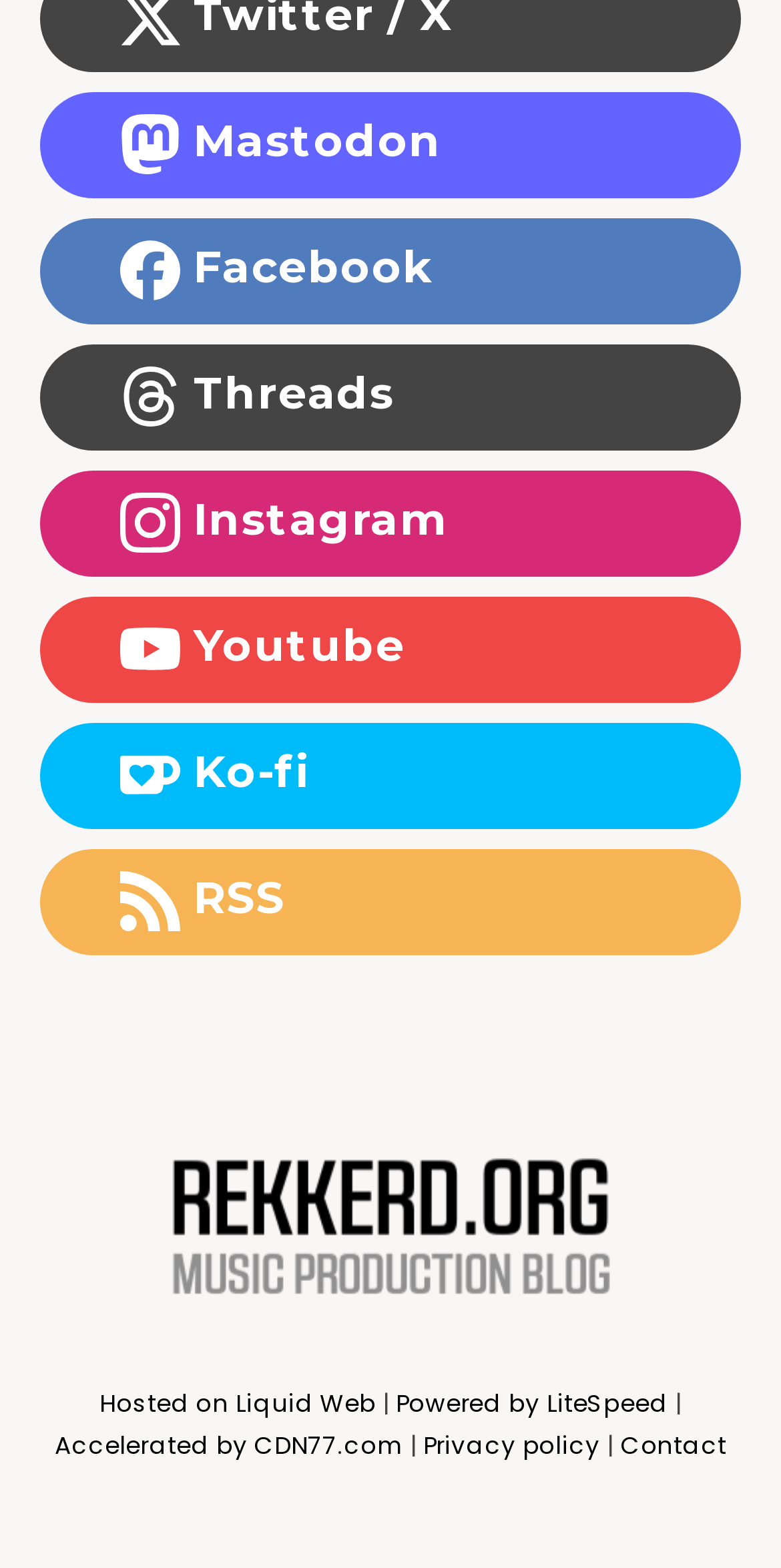Please give a short response to the question using one word or a phrase:
What is the website's name?

Rekkerd.org